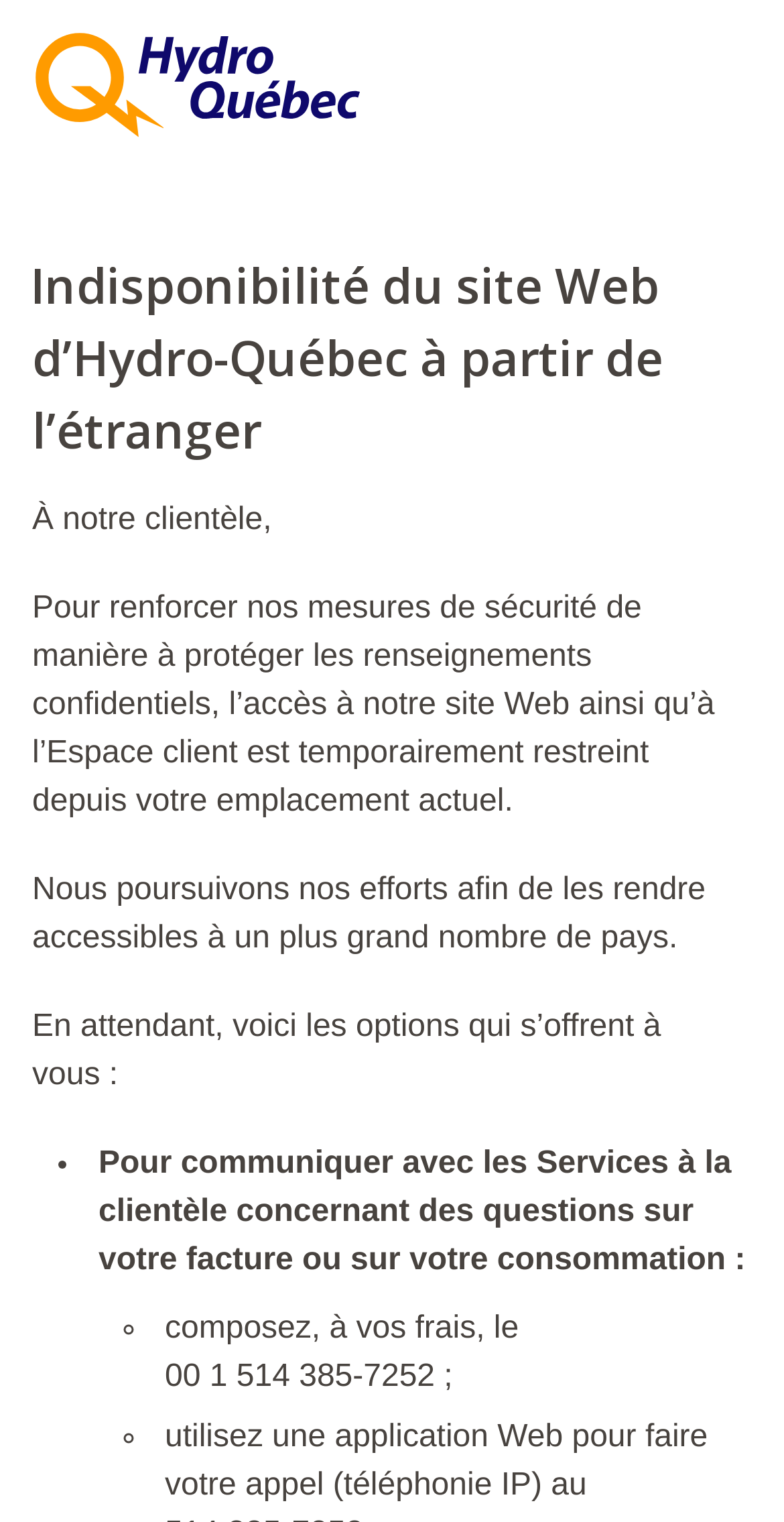Please respond in a single word or phrase: 
How can I contact the customer service?

Call 001 514 385-7252